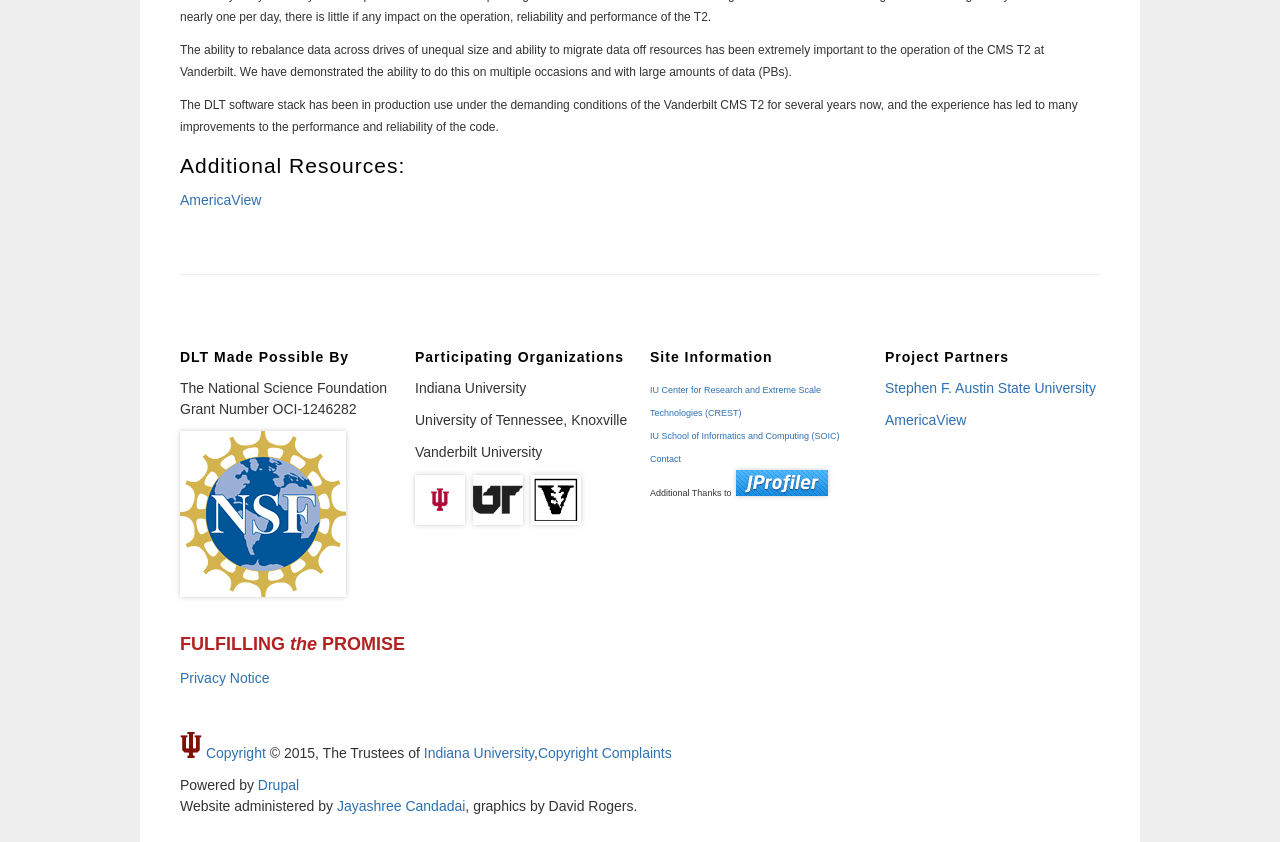Please identify the bounding box coordinates of the element's region that I should click in order to complete the following instruction: "Click AmericaView". The bounding box coordinates consist of four float numbers between 0 and 1, i.e., [left, top, right, bottom].

[0.141, 0.228, 0.204, 0.247]